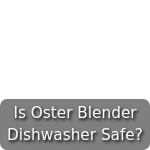Why is knowing the right cleaning methods important?
Using the screenshot, give a one-word or short phrase answer.

To avoid damage